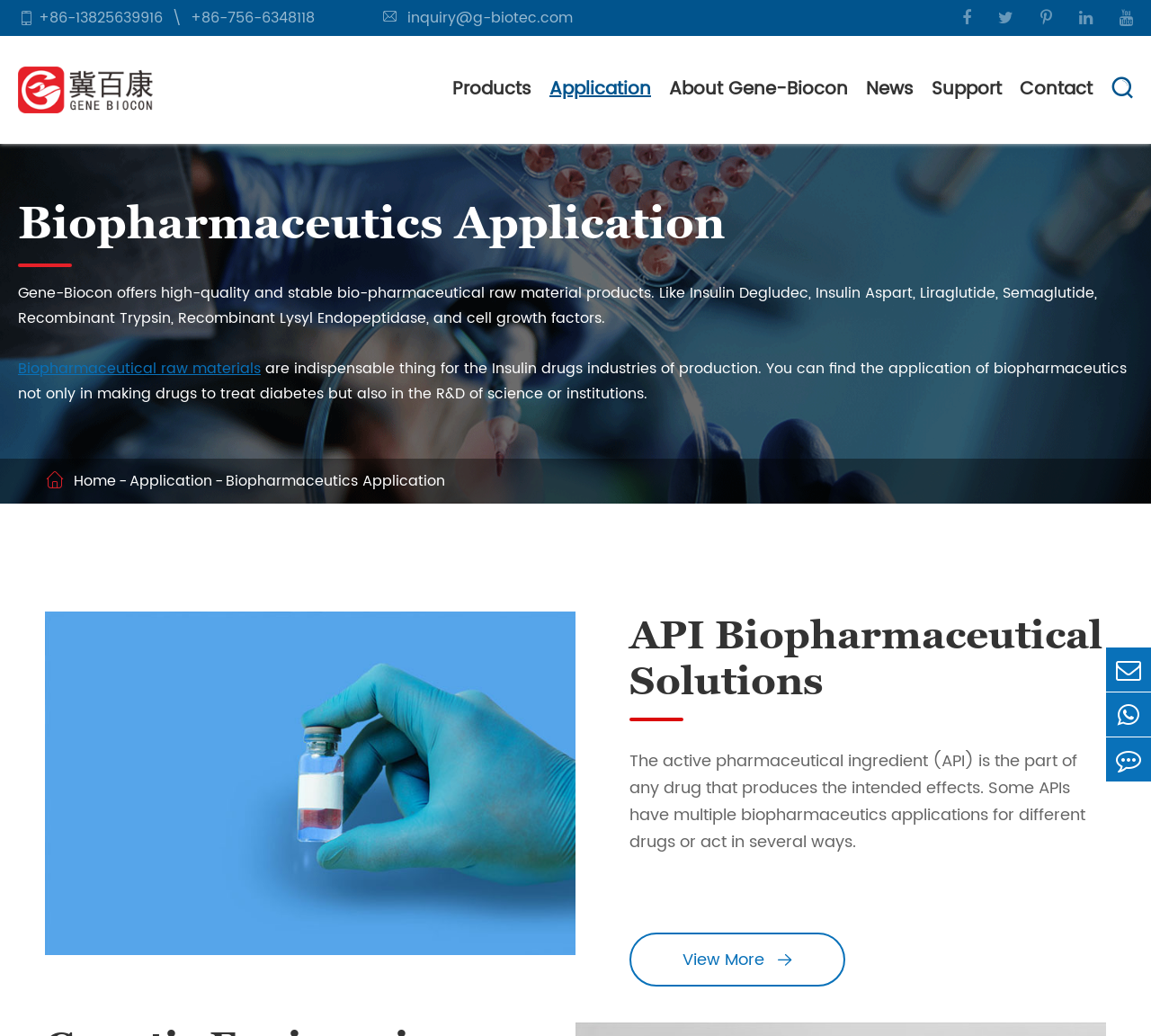Please determine the bounding box coordinates of the area that needs to be clicked to complete this task: 'Go to the 'News' page'. The coordinates must be four float numbers between 0 and 1, formatted as [left, top, right, bottom].

[0.752, 0.035, 0.794, 0.139]